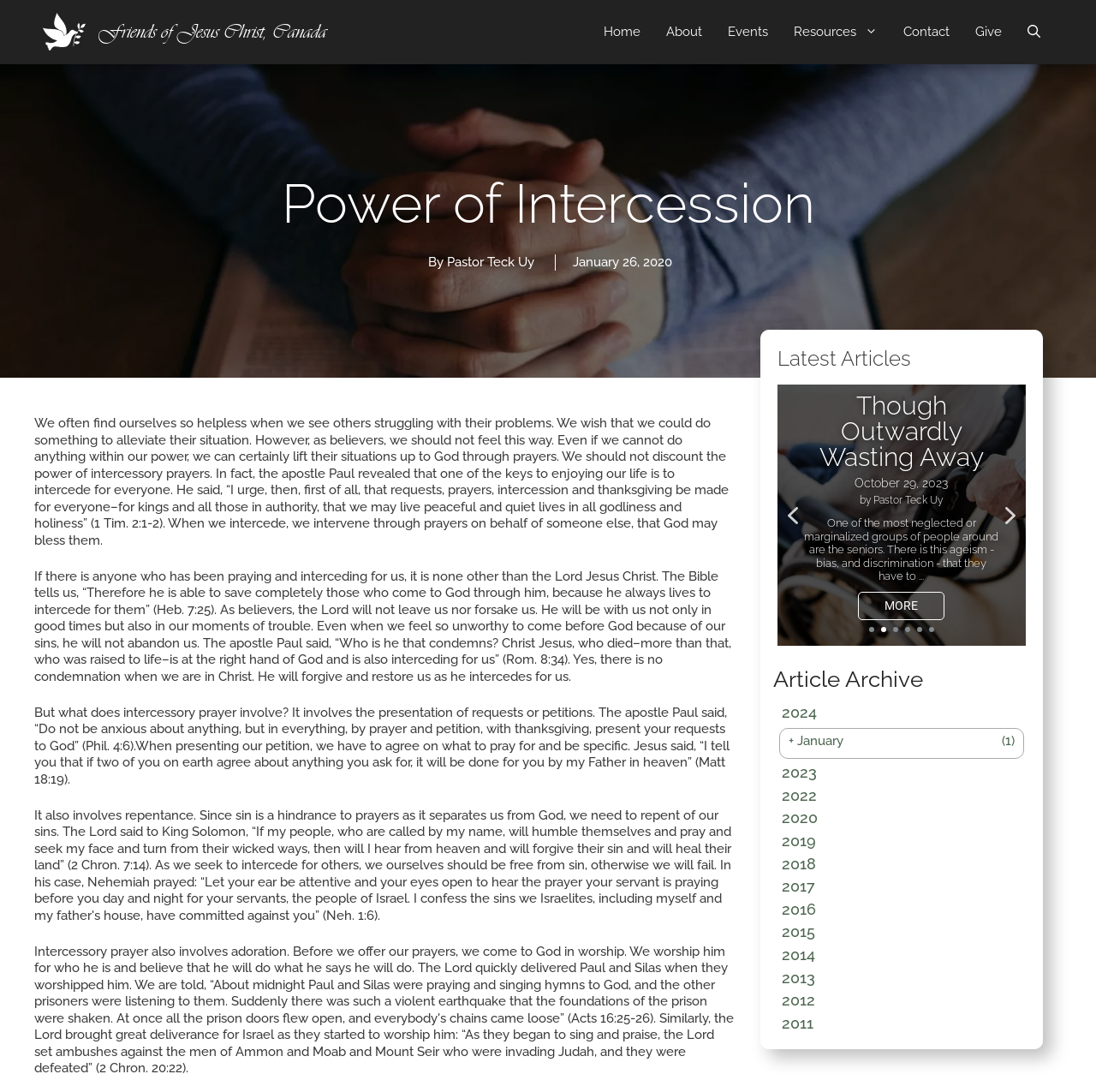For the given element description Plan du site, determine the bounding box coordinates of the UI element. The coordinates should follow the format (top-left x, top-left y, bottom-right x, bottom-right y) and be within the range of 0 to 1.

None